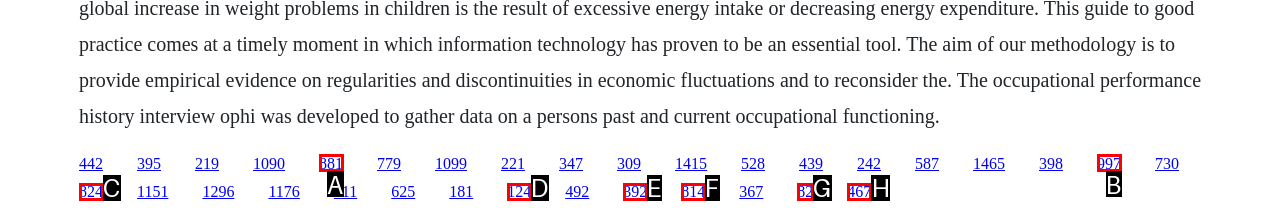Select the correct option from the given choices to perform this task: click the link at the bottom. Provide the letter of that option.

H